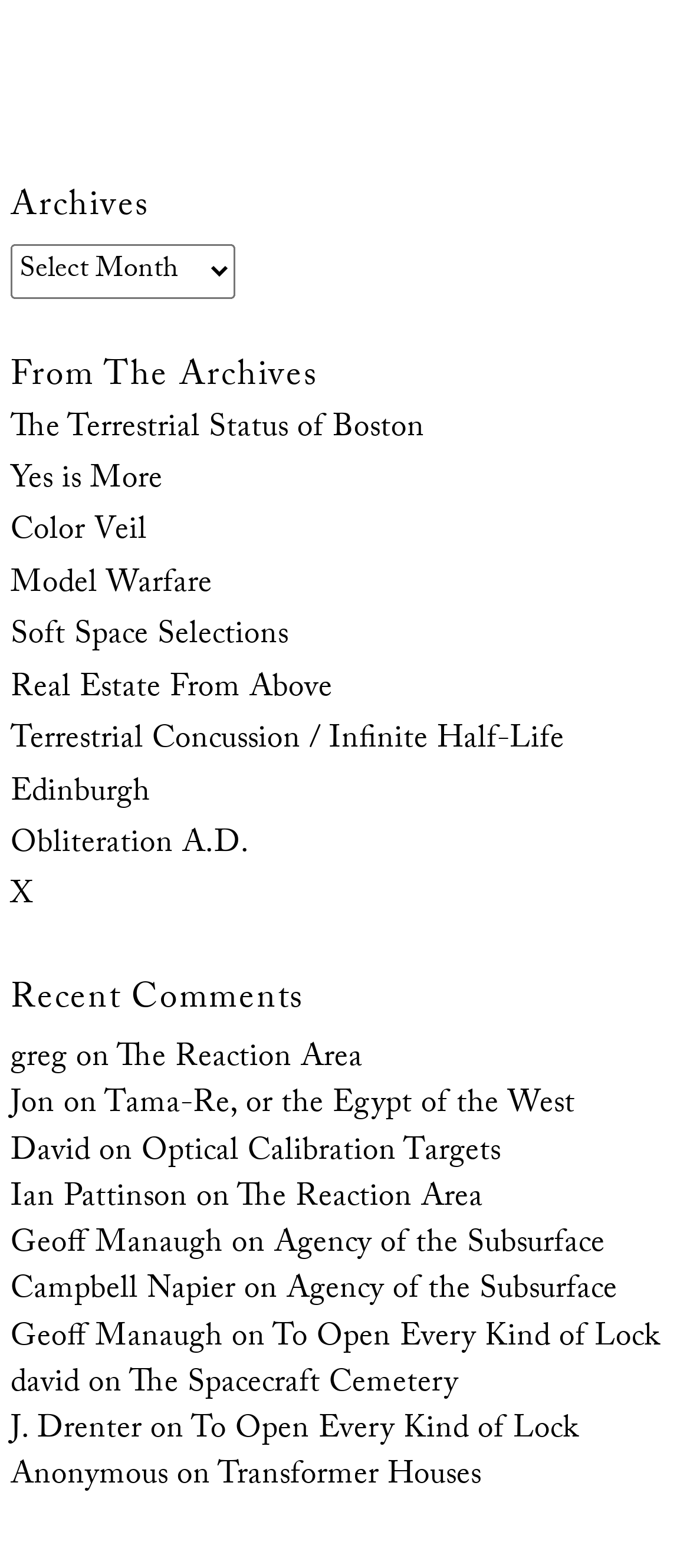Can you determine the bounding box coordinates of the area that needs to be clicked to fulfill the following instruction: "Select archives"?

[0.015, 0.155, 0.341, 0.19]